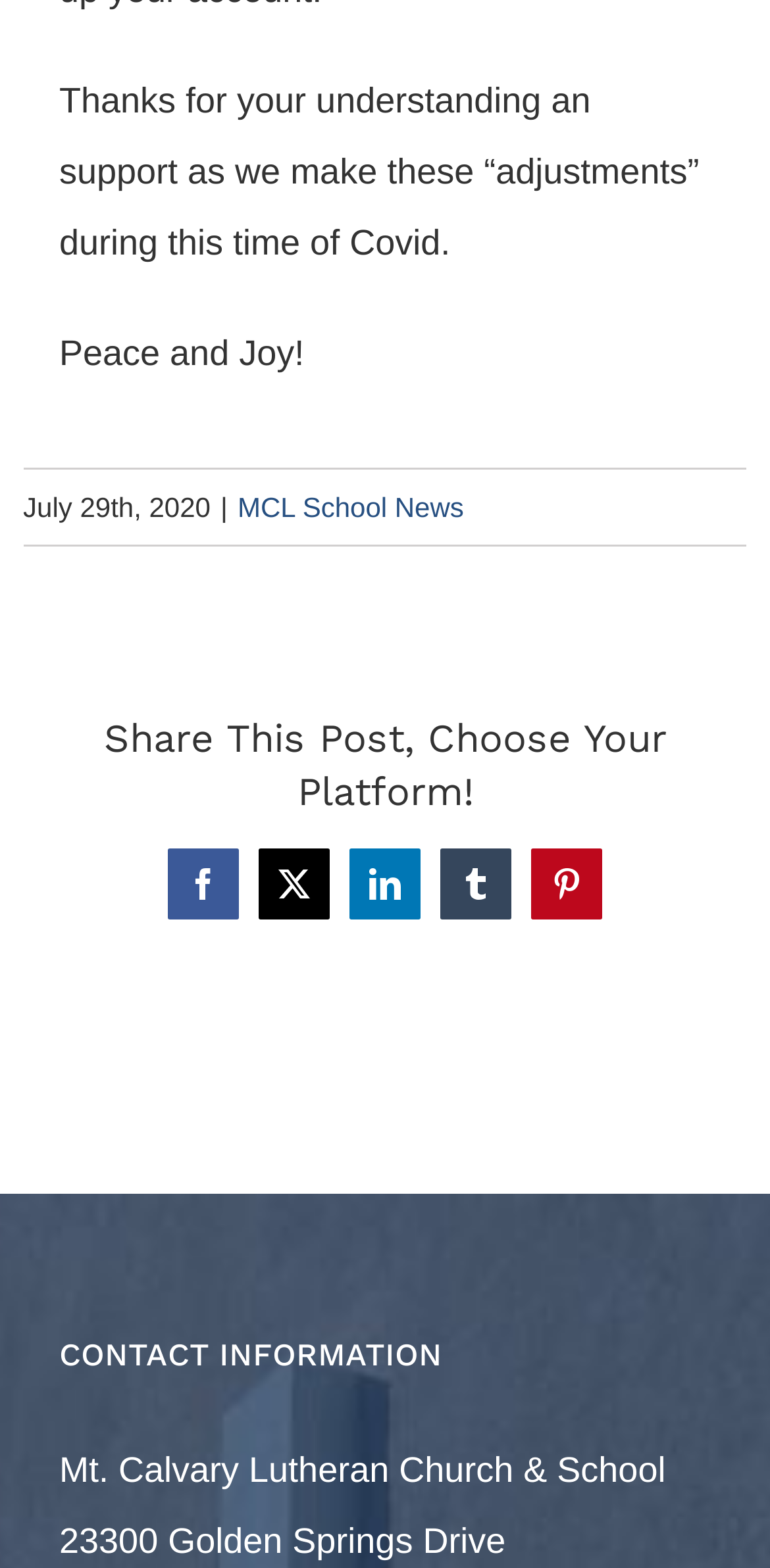Use a single word or phrase to answer this question: 
What is the date mentioned on the webpage?

July 29th, 2020